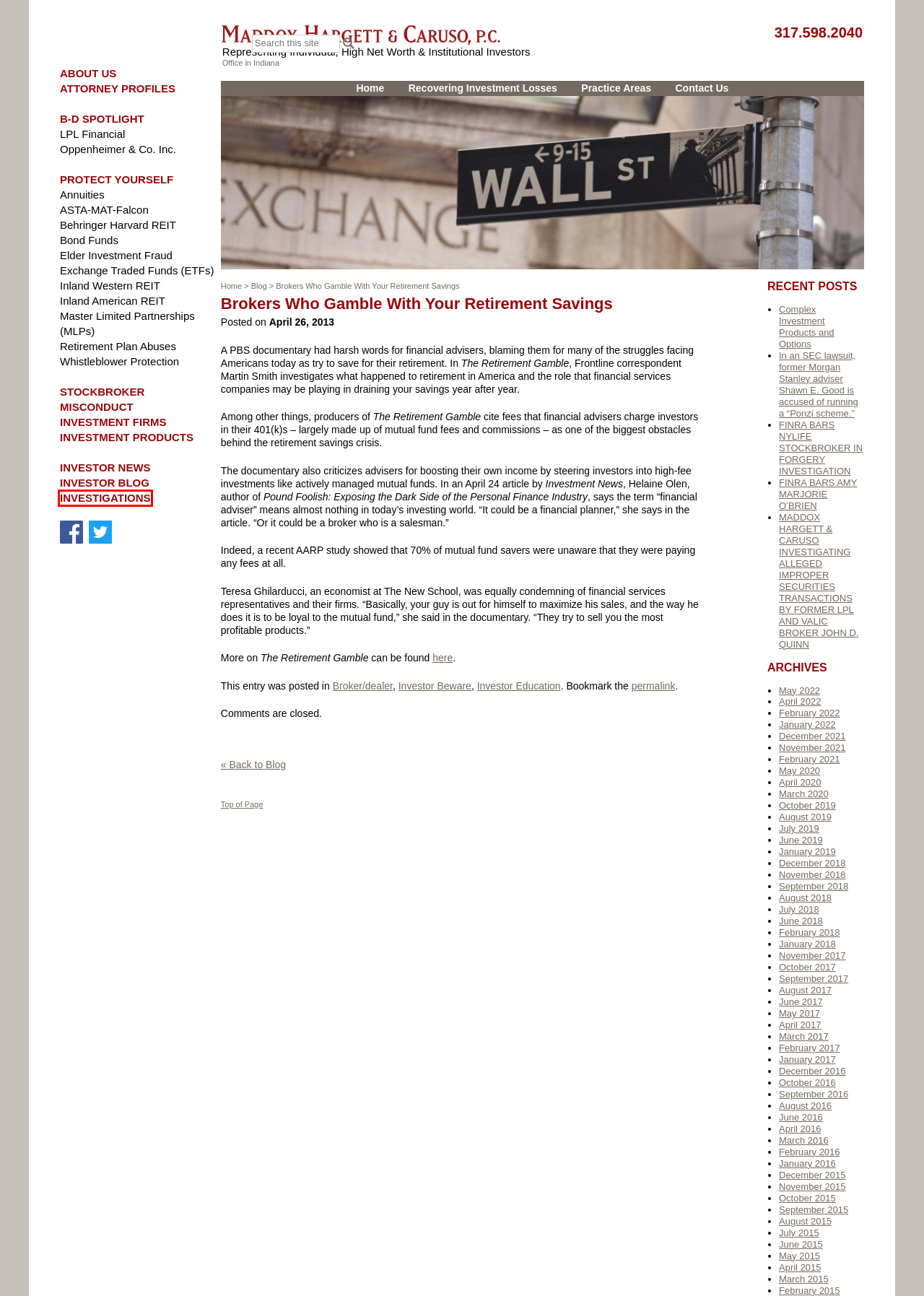Check out the screenshot of a webpage with a red rectangle bounding box. Select the best fitting webpage description that aligns with the new webpage after clicking the element inside the bounding box. Here are the candidates:
A. May 2020 | Investor Protection
B. January 2017 | Investor Protection
C. Investor Help Guide - Advice & Information on Securities and Investment Fraud
D. Maddox Hargett & Caruso Securities Arbitration & Investor News
E. April 2016 | Investor Protection
F. September 2018 | Investor Protection
G. July 2018 | Investor Protection
H. April 2022 | Investor Protection

D